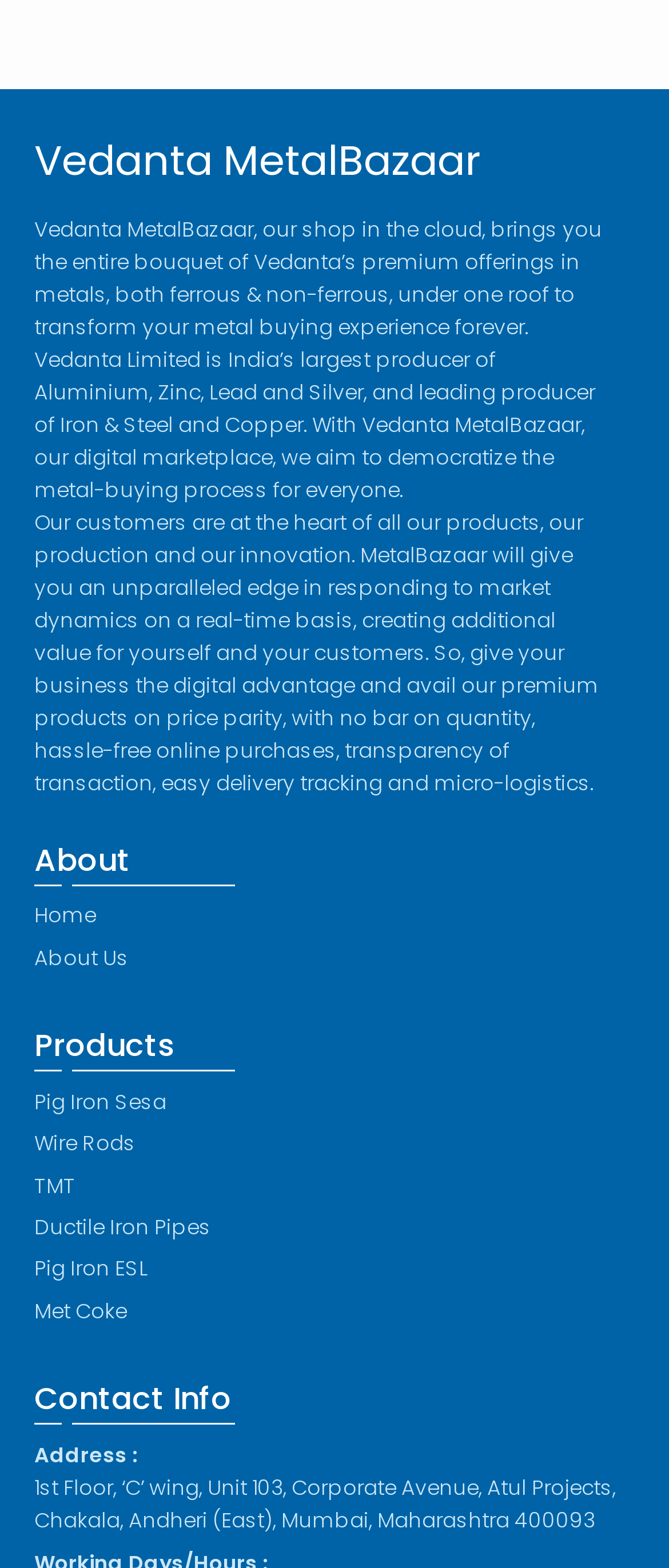Identify the bounding box for the UI element specified in this description: "Products". The coordinates must be four float numbers between 0 and 1, formatted as [left, top, right, bottom].

[0.051, 0.654, 0.949, 0.68]